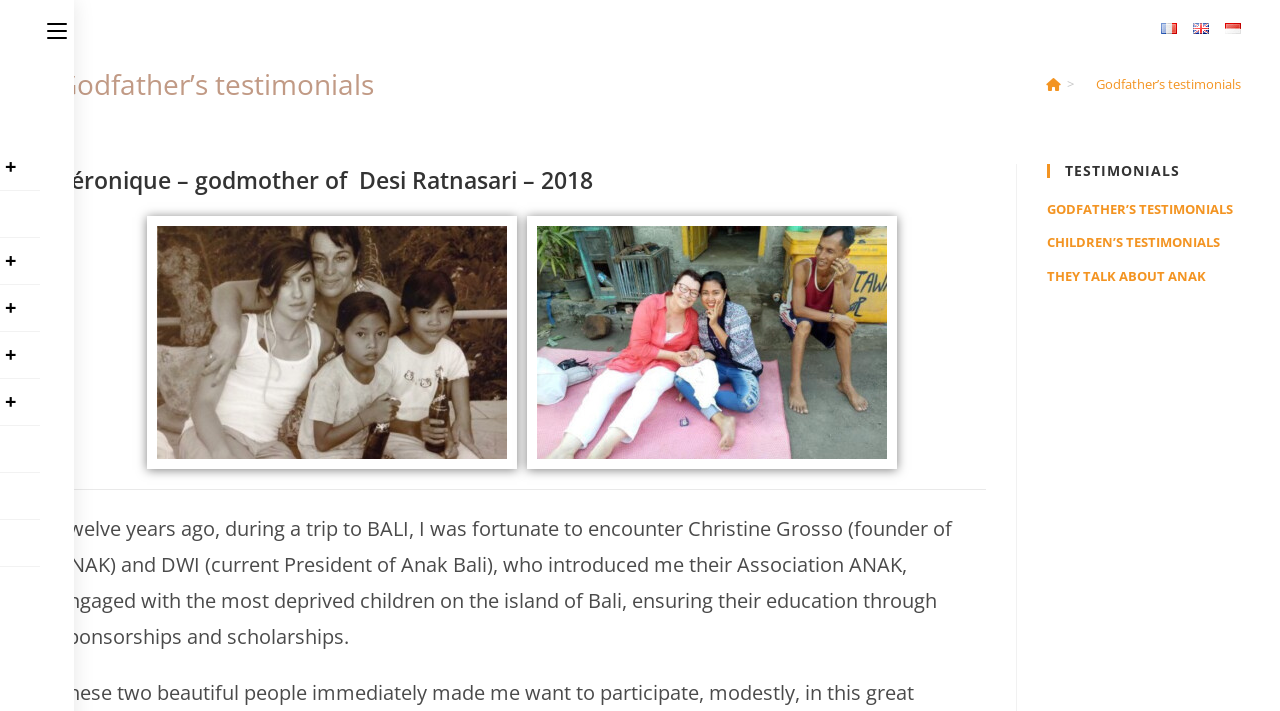Show the bounding box coordinates for the element that needs to be clicked to execute the following instruction: "Go to Godfather's testimonials page". Provide the coordinates in the form of four float numbers between 0 and 1, i.e., [left, top, right, bottom].

[0.818, 0.278, 0.963, 0.311]